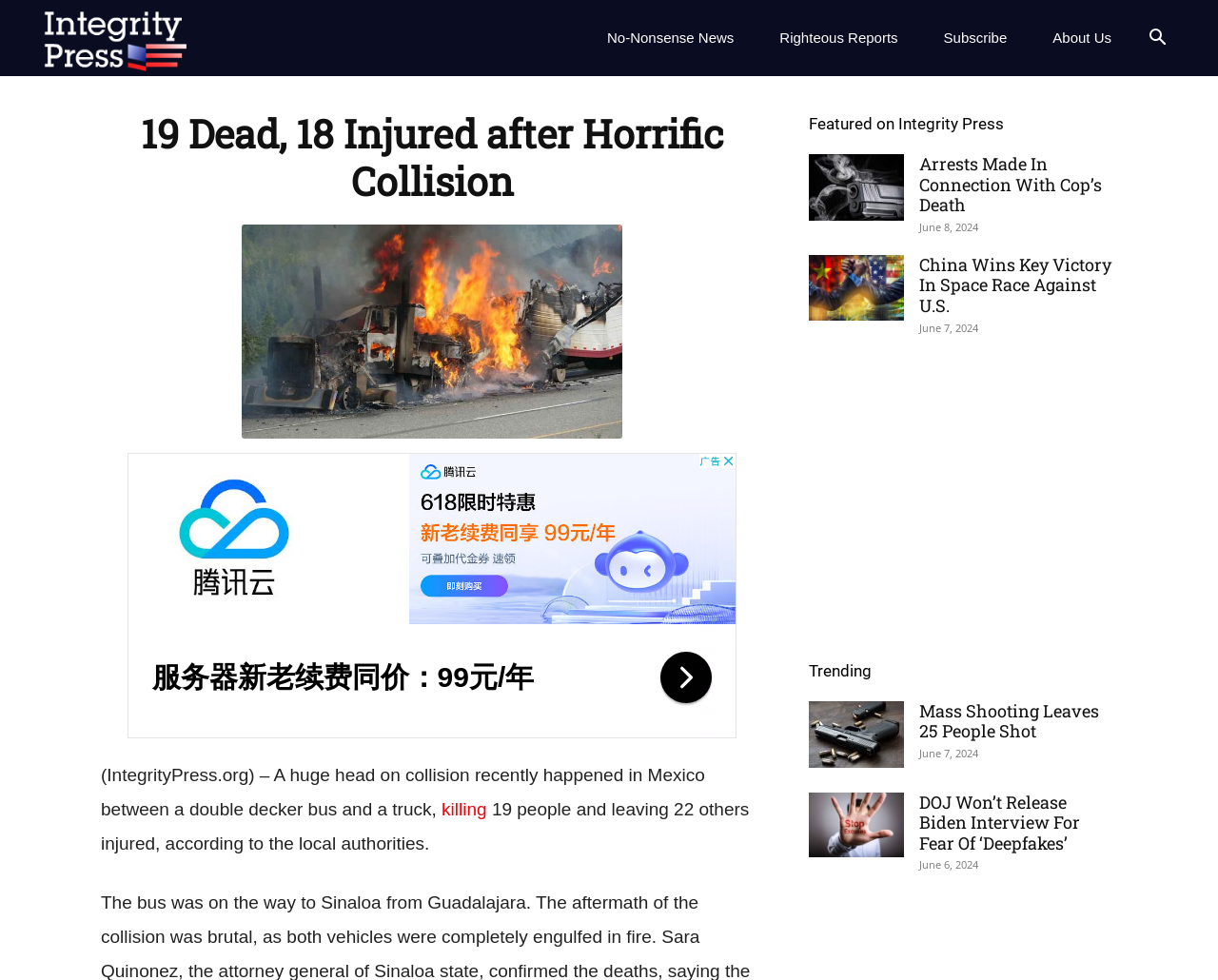What is the date of the article 'China Wins Key Victory In Space Race Against U.S.'?
Using the image as a reference, give a one-word or short phrase answer.

June 7, 2024